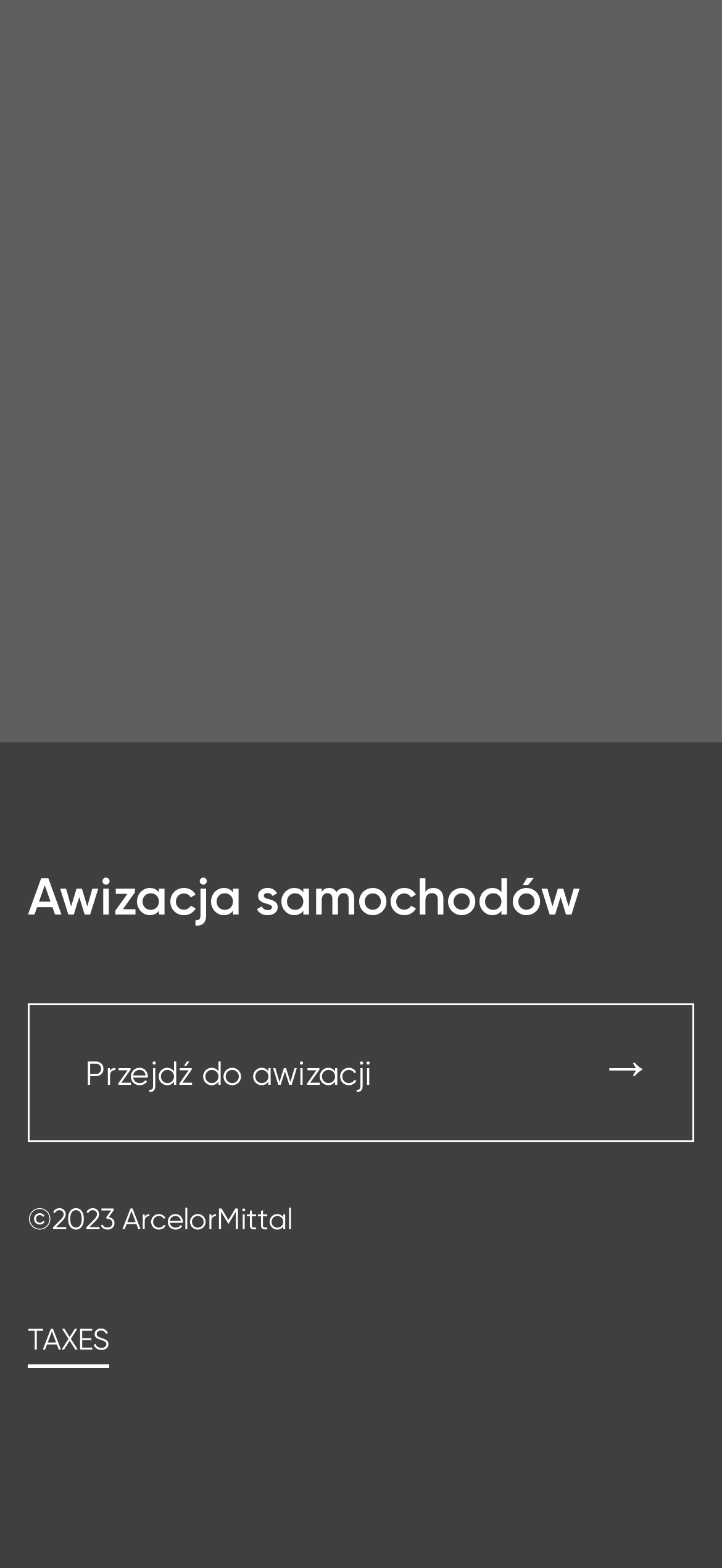Respond with a single word or short phrase to the following question: 
What is the link to awizacja samochodów?

Przejdź do awizacji →